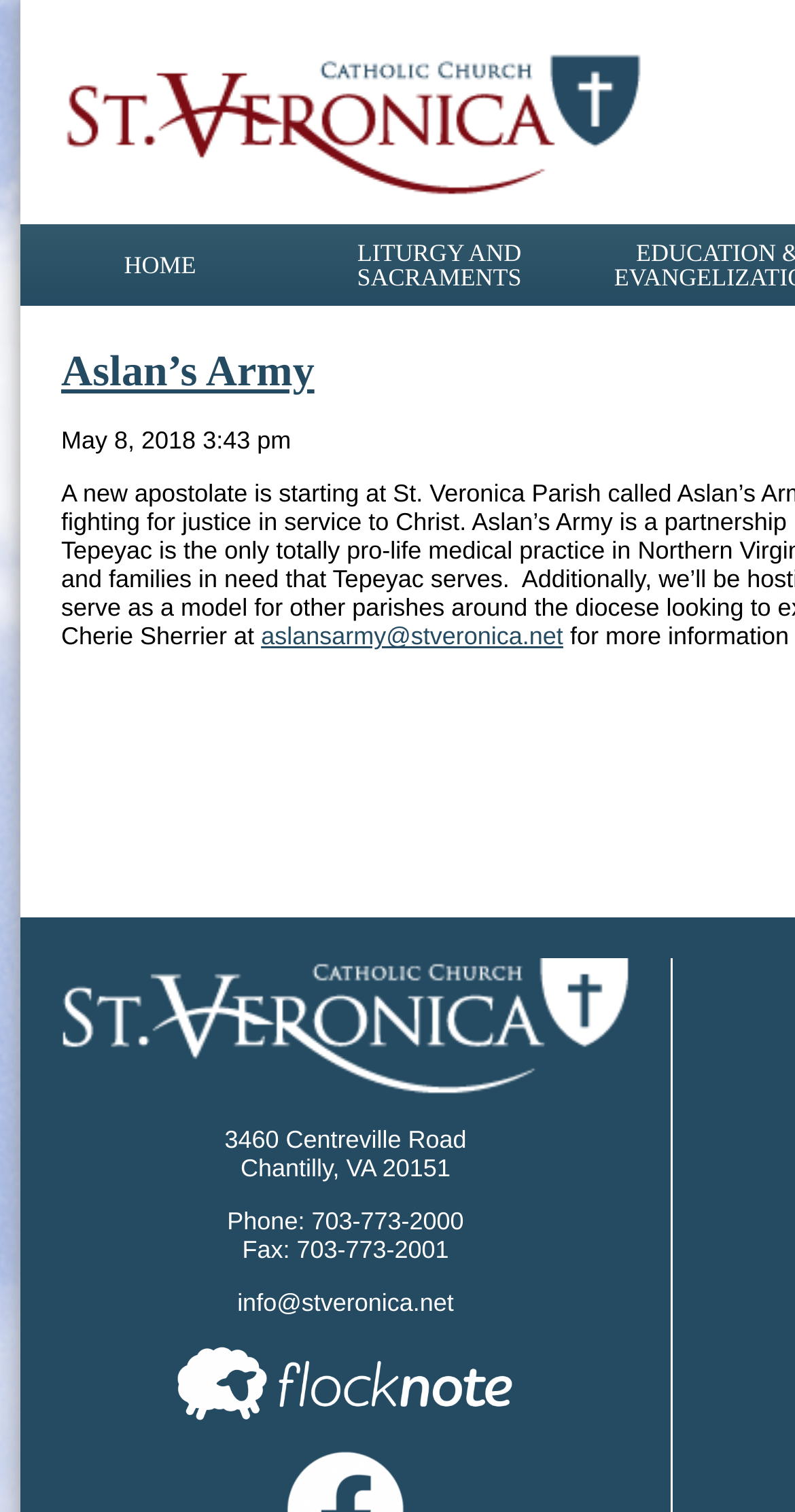Present a detailed account of what is displayed on the webpage.

The webpage is about Saint Veronica Catholic Church, specifically its Aslan's Army group. At the top, there is a logo of the church, which is an image with a link to the church's homepage. Below the logo, there are several navigation links, including "HOME" and "LITURGY AND SACRAMENTS". The "LITURGY AND SACRAMENTS" link has a dropdown menu with a link to "Aslan's Army" and a timestamp "May 8, 2018 3:43 pm" next to it.

On the right side of the navigation links, there is a contact information section. It displays the church's address, "3460 Centreville Road, Chantilly, VA 20151", and phone and fax numbers. Below the address, there is an email link "info@stveronica.net".

At the bottom of the page, there is a figure with a link, but it does not have a descriptive text. Above the figure, there is another instance of the church's logo, which is also a link to the church's homepage.

There are two instances of the church's logo on the page, both of which are links to the church's homepage. There are a total of 7 links on the page, including the navigation links, the "Aslan's Army" link, the email links, and the links associated with the church's logo.